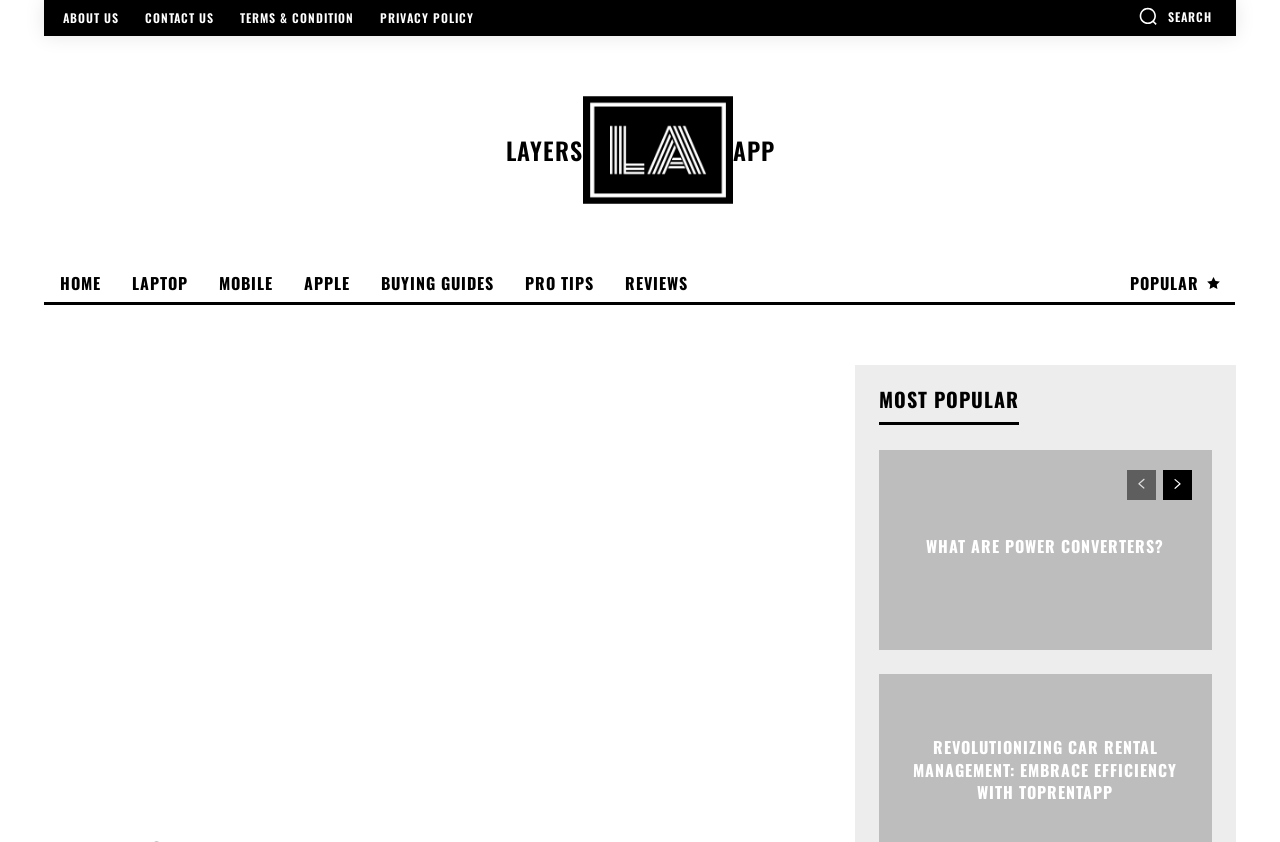Identify the bounding box coordinates of the element that should be clicked to fulfill this task: "search for something". The coordinates should be provided as four float numbers between 0 and 1, i.e., [left, top, right, bottom].

[0.889, 0.007, 0.947, 0.031]